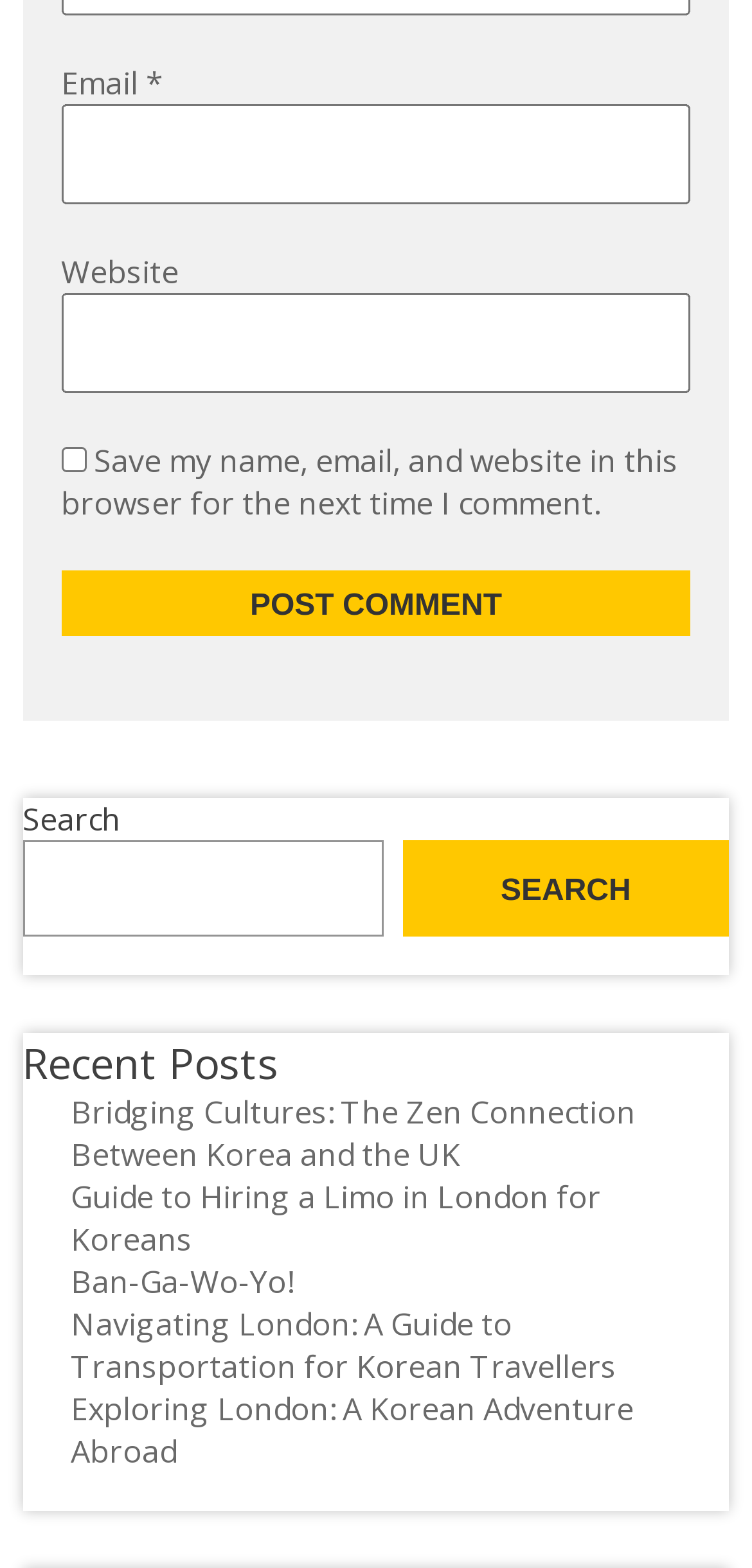Mark the bounding box of the element that matches the following description: "parent_node: Email * aria-describedby="email-notes" name="email"".

[0.081, 0.076, 0.919, 0.14]